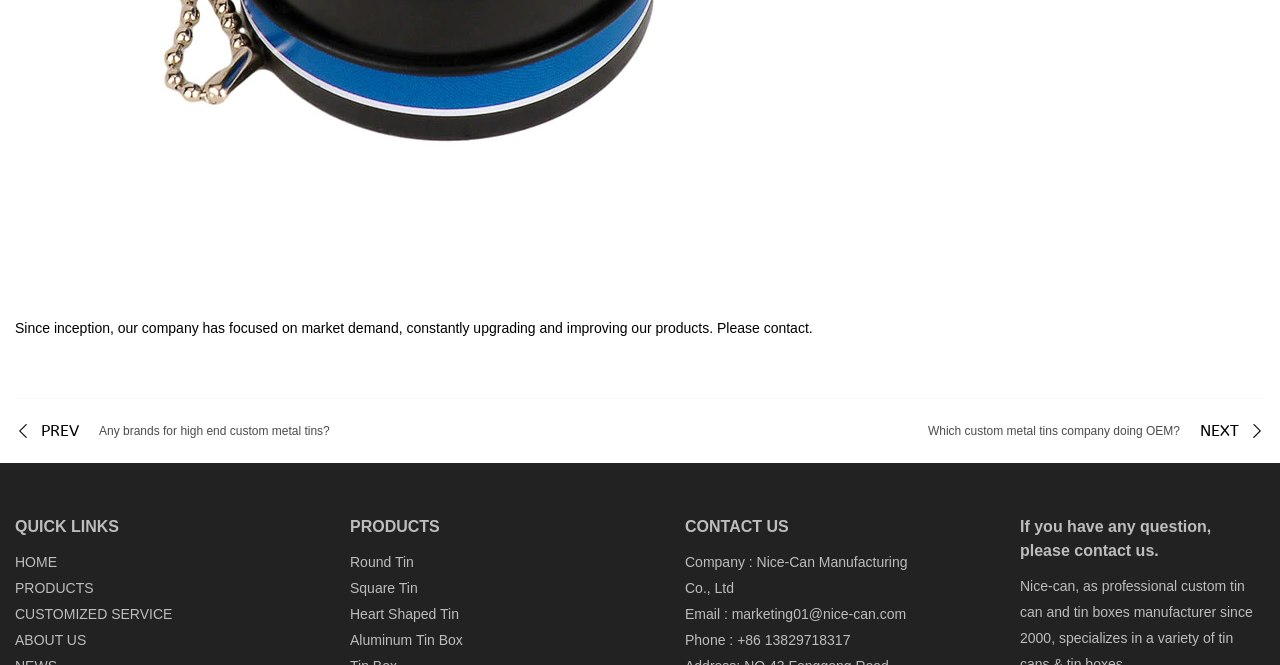Identify the bounding box for the given UI element using the description provided. Coordinates should be in the format (top-left x, top-left y, bottom-right x, bottom-right y) and must be between 0 and 1. Here is the description: Square Tin

[0.273, 0.872, 0.326, 0.896]